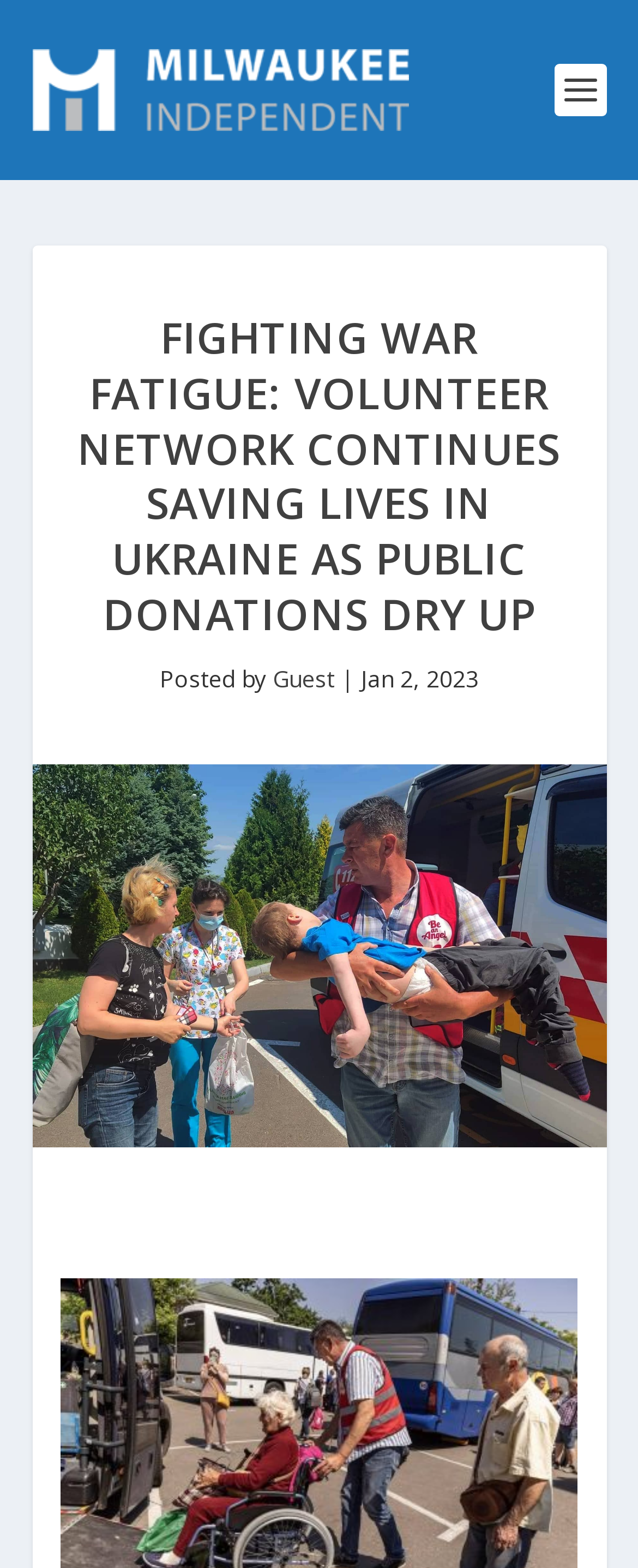Elaborate on the webpage's design and content in a detailed caption.

The webpage appears to be a news article page. At the top, there is a logo of "Milwaukee Independent" which is both a link and an image, positioned near the top left corner of the page. 

Below the logo, there is a main heading that reads "FIGHTING WAR FATIGUE: VOLUNTEER NETWORK CONTINUES SAVING LIVES IN UKRAINE AS PUBLIC DONATIONS DRY UP", which spans almost the entire width of the page. 

Further down, there is a section that displays the author and publication date of the article. The text "Posted by" is followed by a link to the author "Guest", and then a vertical bar, and finally the publication date "Jan 2, 2023". This section is positioned near the top half of the page, slightly to the right of the center.